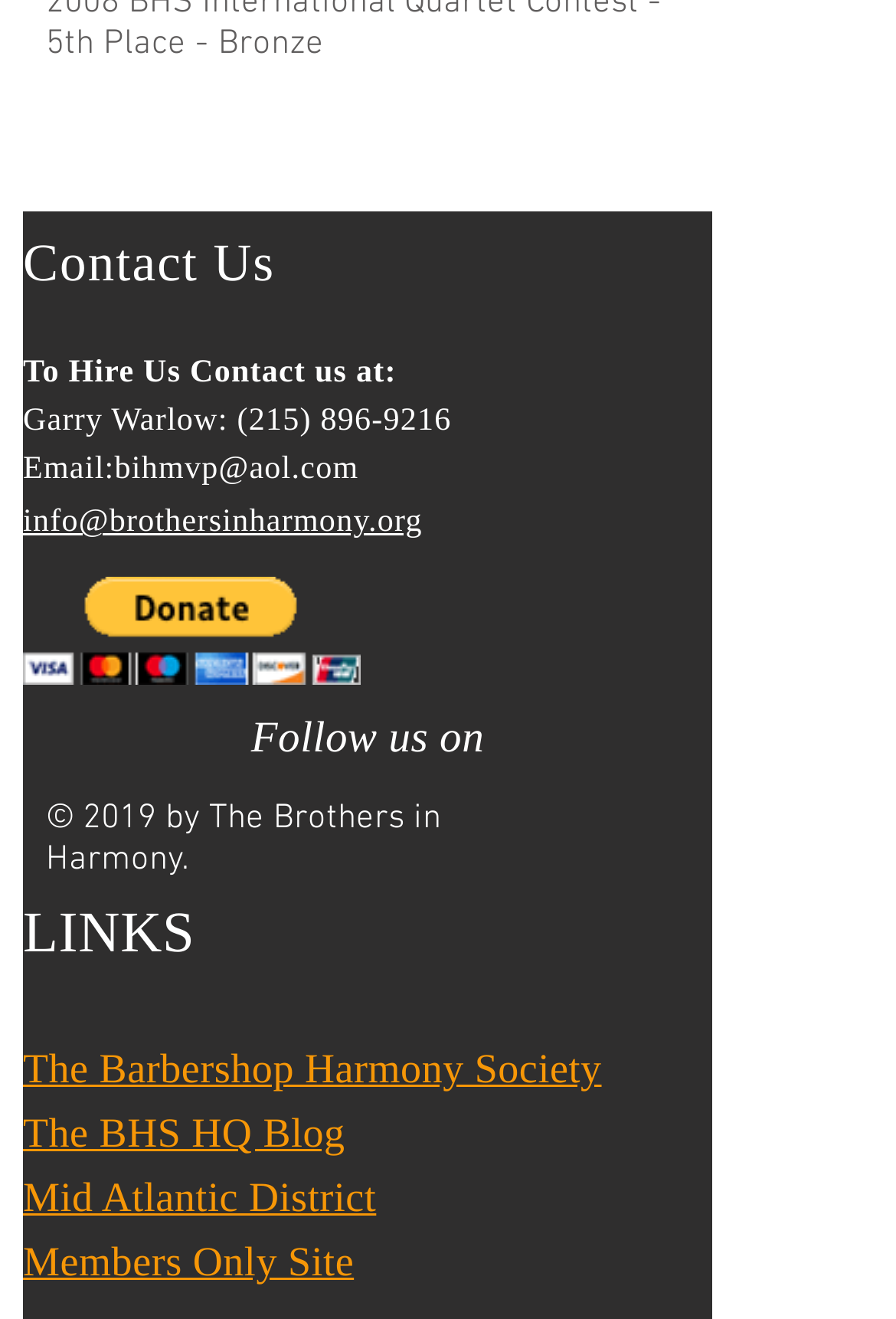What type of society is linked on the webpage?
Using the visual information, reply with a single word or short phrase.

Barbershop Harmony Society